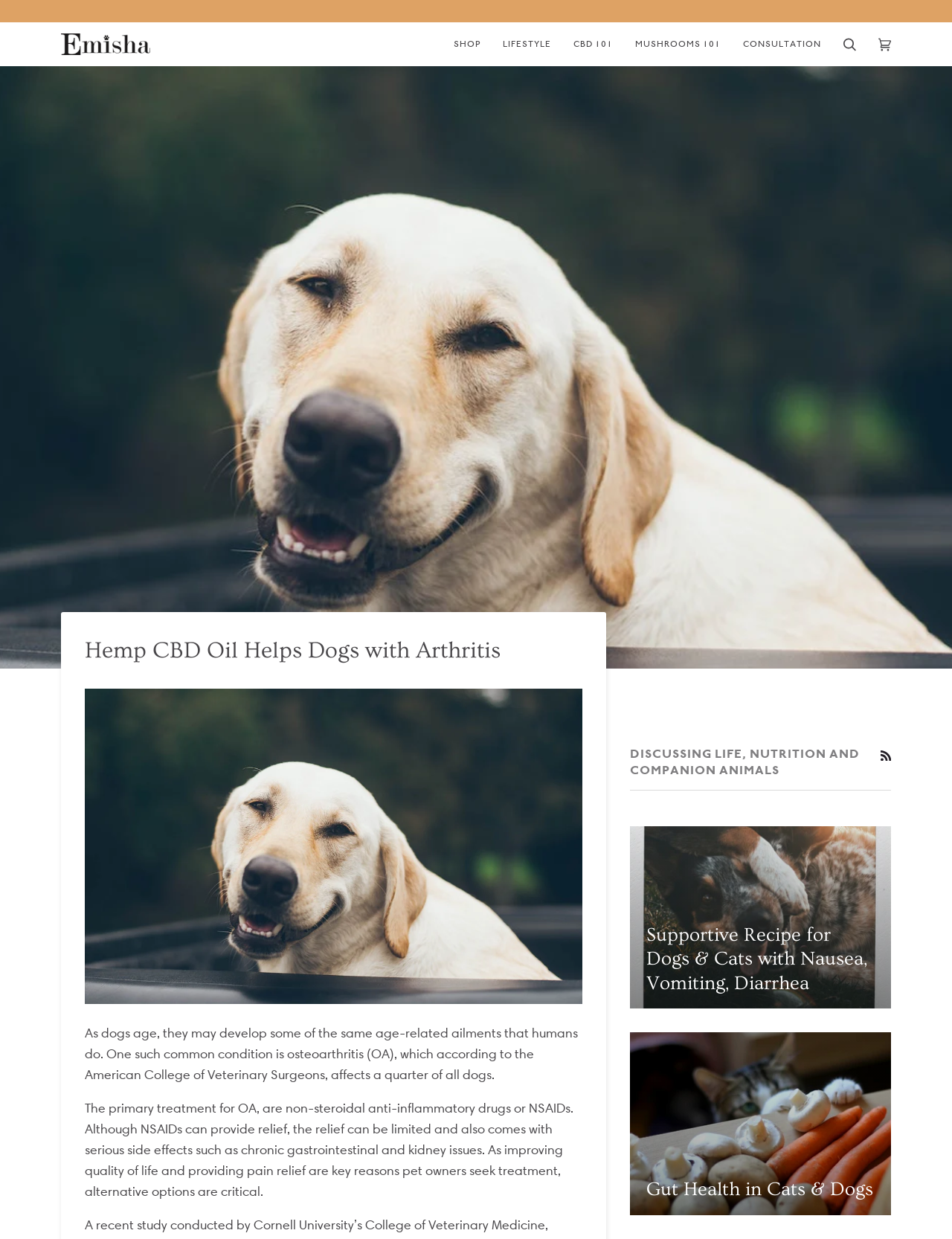What is the topic of the article with the image of two dogs playing?
Please look at the screenshot and answer in one word or a short phrase.

Supportive Recipe